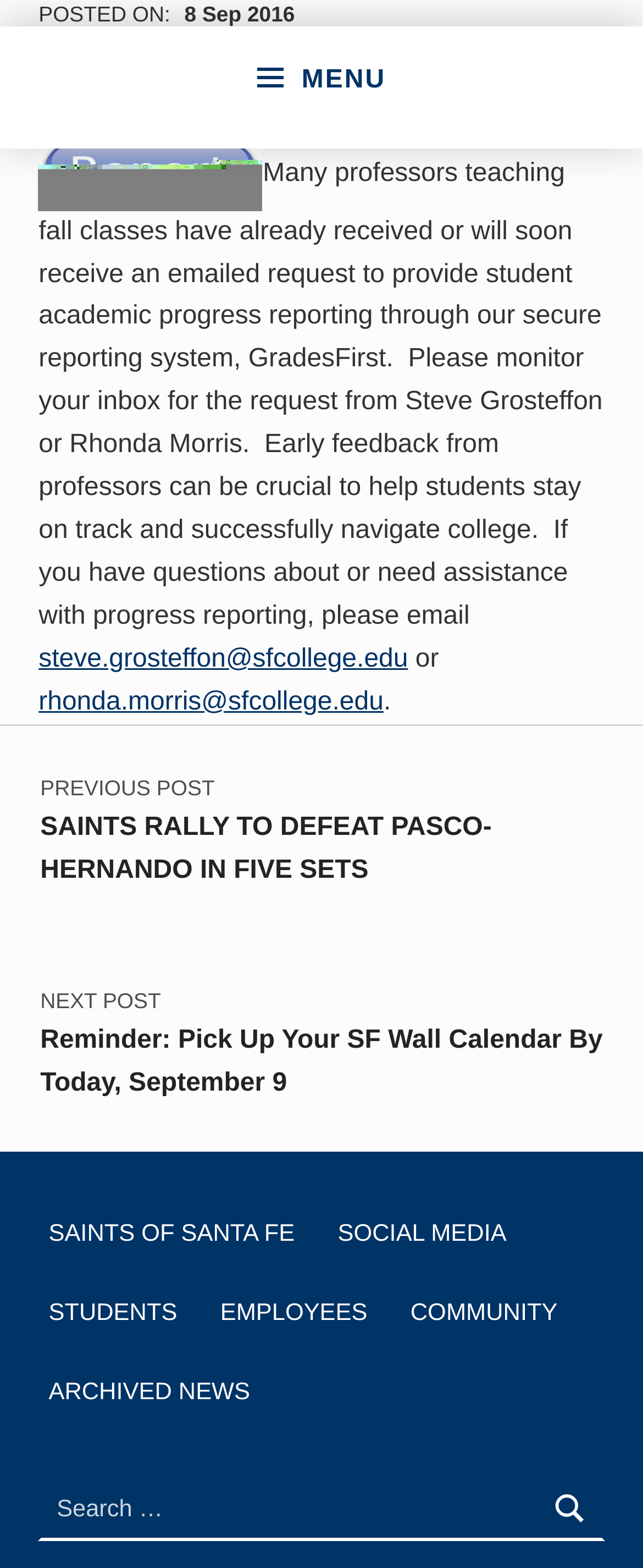Ascertain the bounding box coordinates for the UI element detailed here: "Saints of Santa Fe". The coordinates should be provided as [left, top, right, bottom] with each value being a float between 0 and 1.

[0.06, 0.766, 0.474, 0.806]